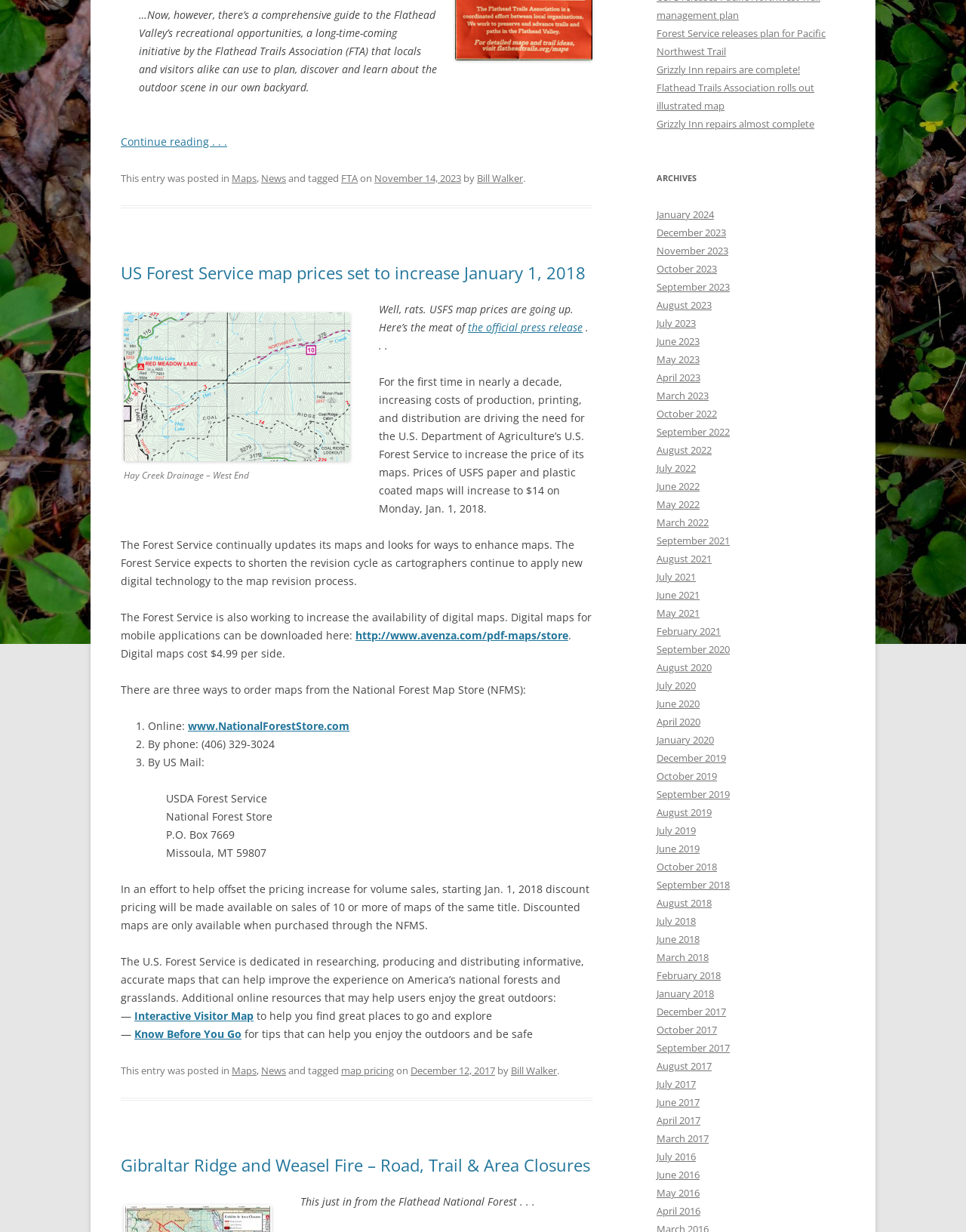Determine the bounding box coordinates for the HTML element mentioned in the following description: "Know Before You Go". The coordinates should be a list of four floats ranging from 0 to 1, represented as [left, top, right, bottom].

[0.139, 0.833, 0.25, 0.845]